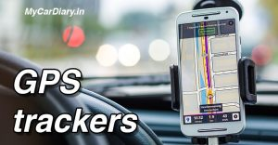Detail the scene shown in the image extensively.

The image features a smartphone mounted on a car dashboard, displaying a GPS navigation application. The screen shows a map with colorful lines indicating routes, suitable for drivers seeking directions. In the foreground, the steering wheel is partially visible, emphasizing the in-car context. Bold text overlays the image, stating "GPS trackers," highlighting the importance of such devices for navigation and safety. This visual succinctly represents the theme of car accessories and technology, relevant to the accompanying content about the "Top 10 Best Car GPS Trackers in India."